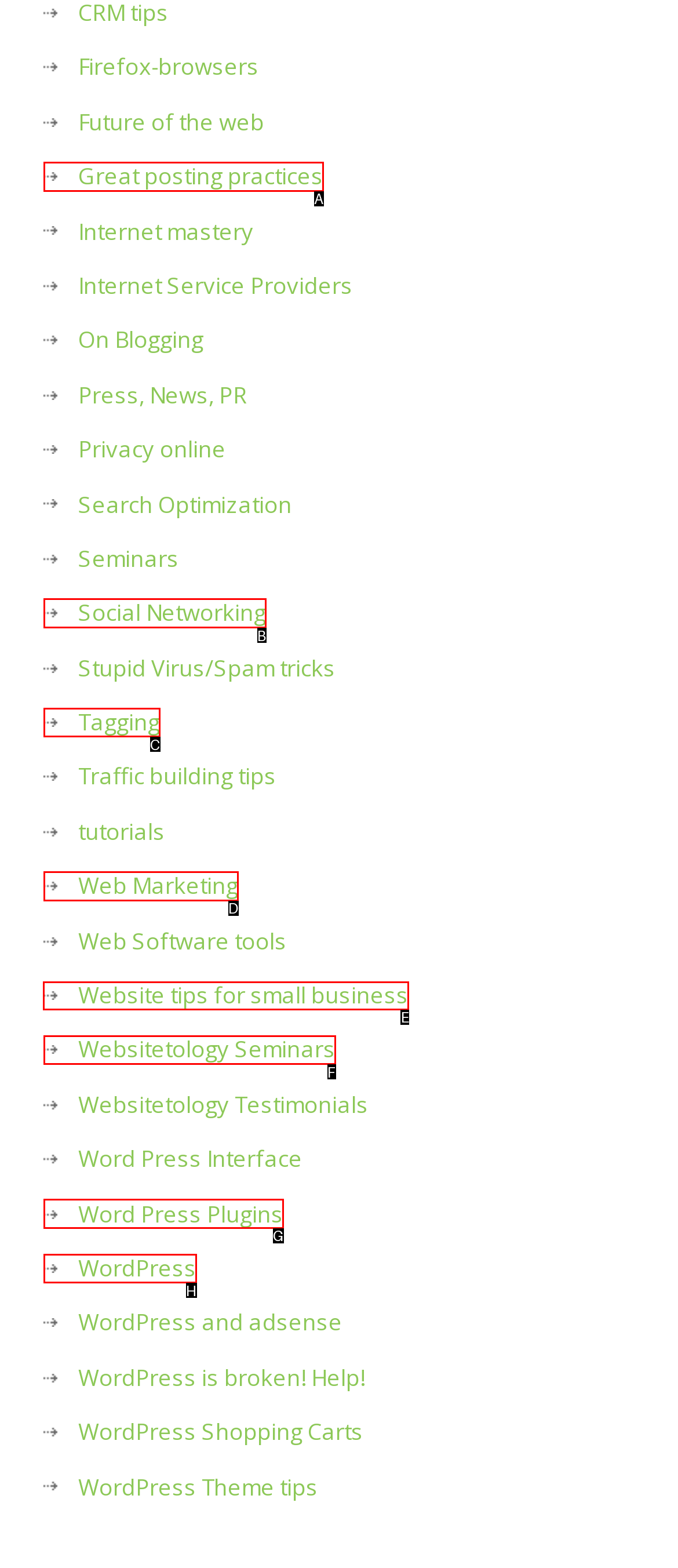Choose the HTML element that should be clicked to achieve this task: Discover Website tips for small business
Respond with the letter of the correct choice.

E